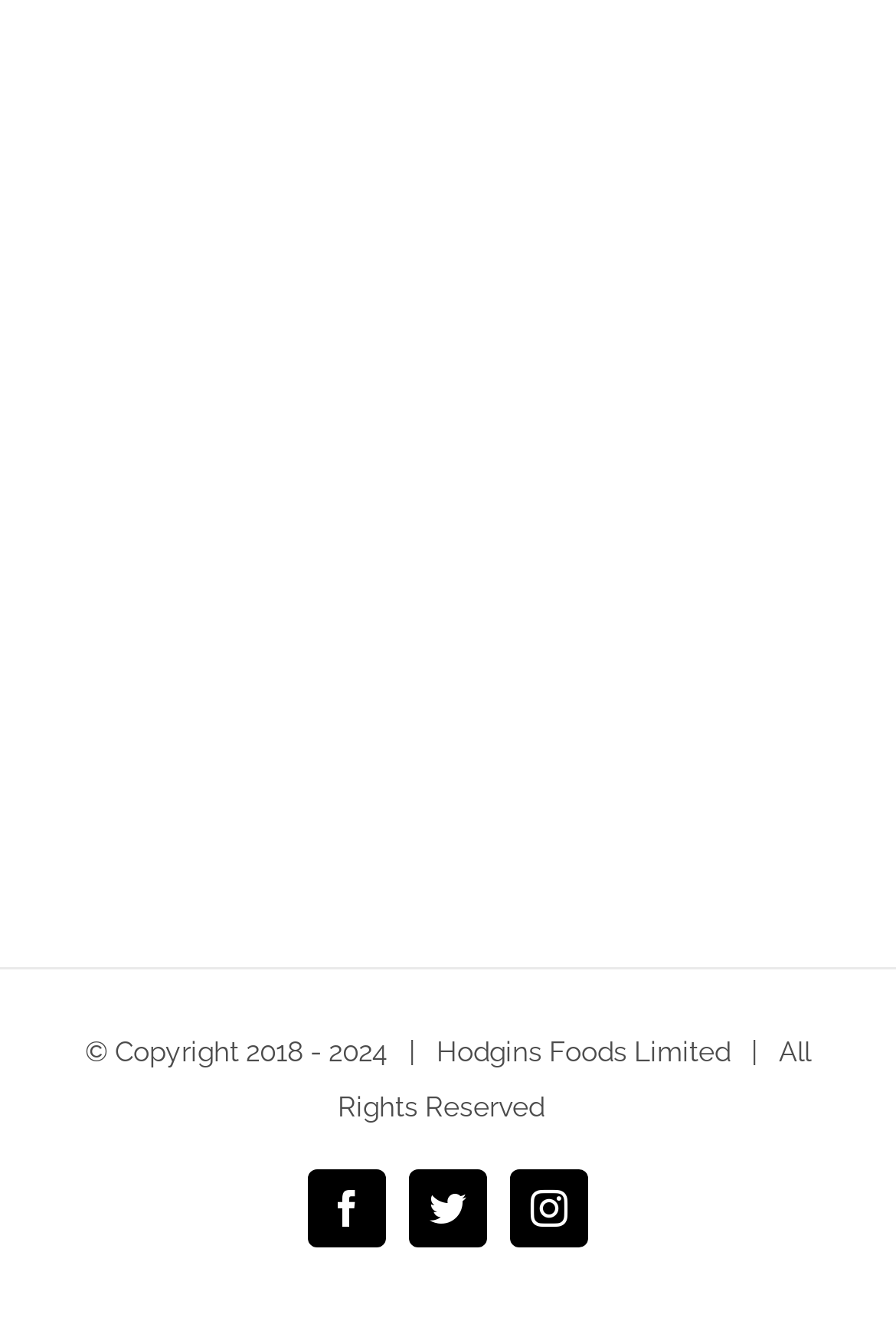Determine the bounding box coordinates (top-left x, top-left y, bottom-right x, bottom-right y) of the UI element described in the following text: Twitter

[0.456, 0.874, 0.544, 0.933]